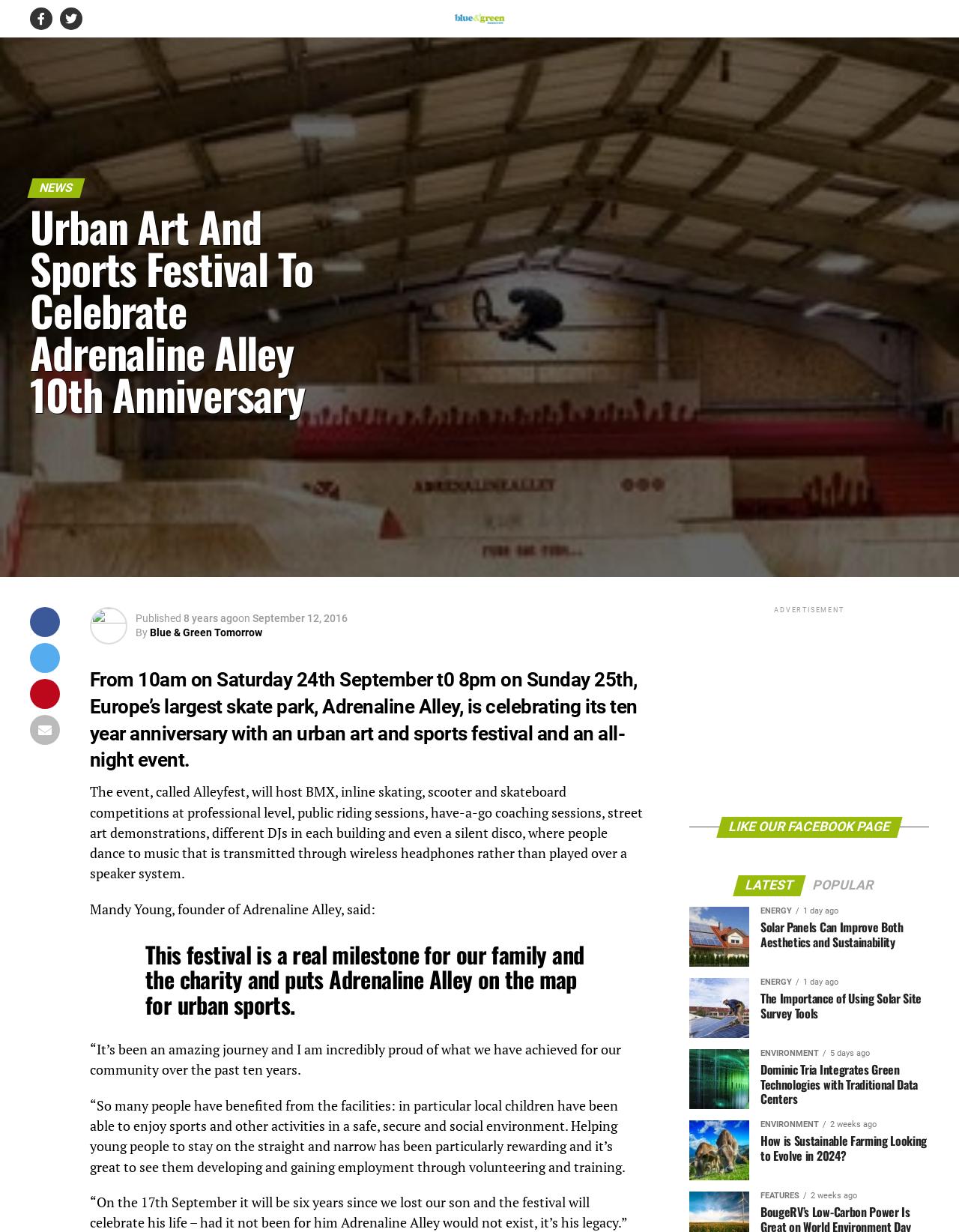Can you give a comprehensive explanation to the question given the content of the image?
What type of competitions will be held at the festival?

The answer can be found in the paragraph that describes the activities of the festival, which mentions the different types of competitions that will be held.